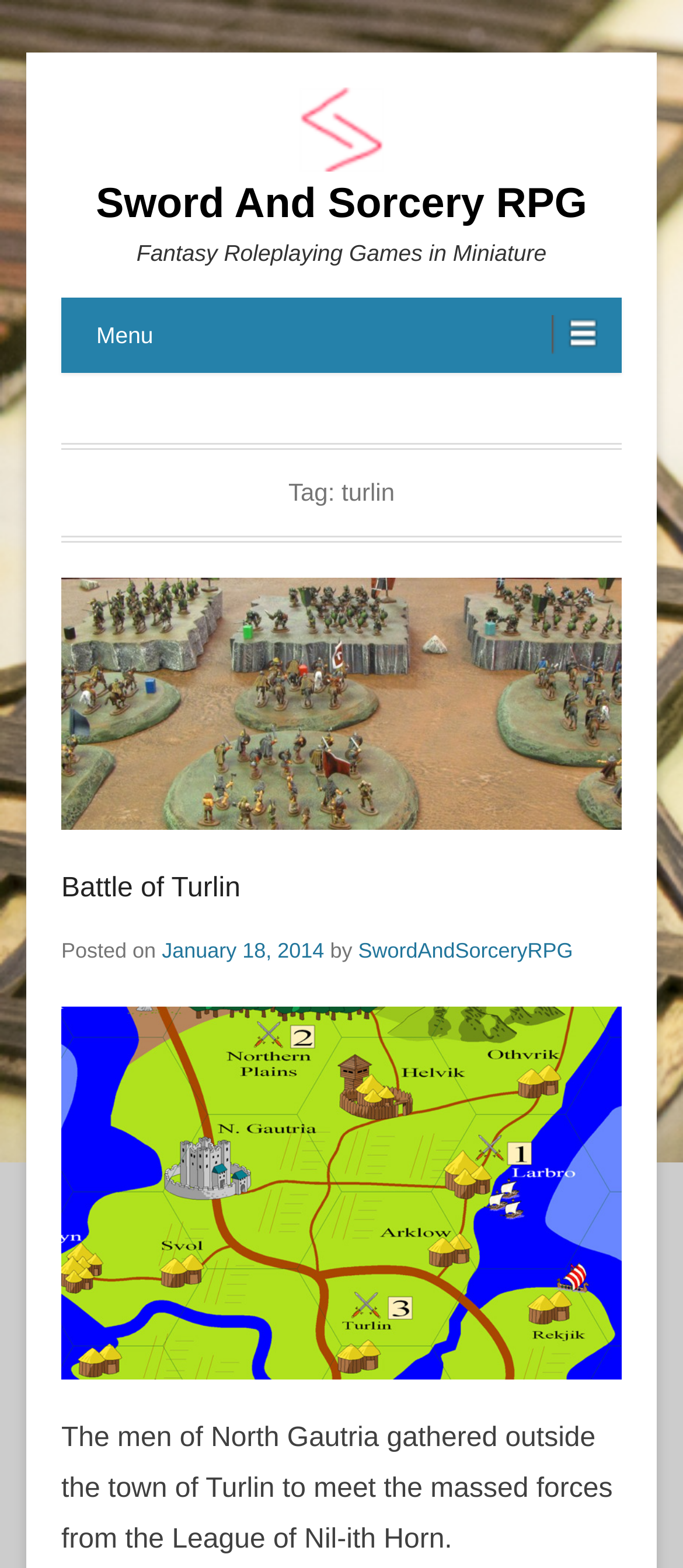Locate the bounding box coordinates of the element to click to perform the following action: 'Open the 'Turlin_Battle_Map' image'. The coordinates should be given as four float values between 0 and 1, in the form of [left, top, right, bottom].

[0.09, 0.642, 0.91, 0.88]